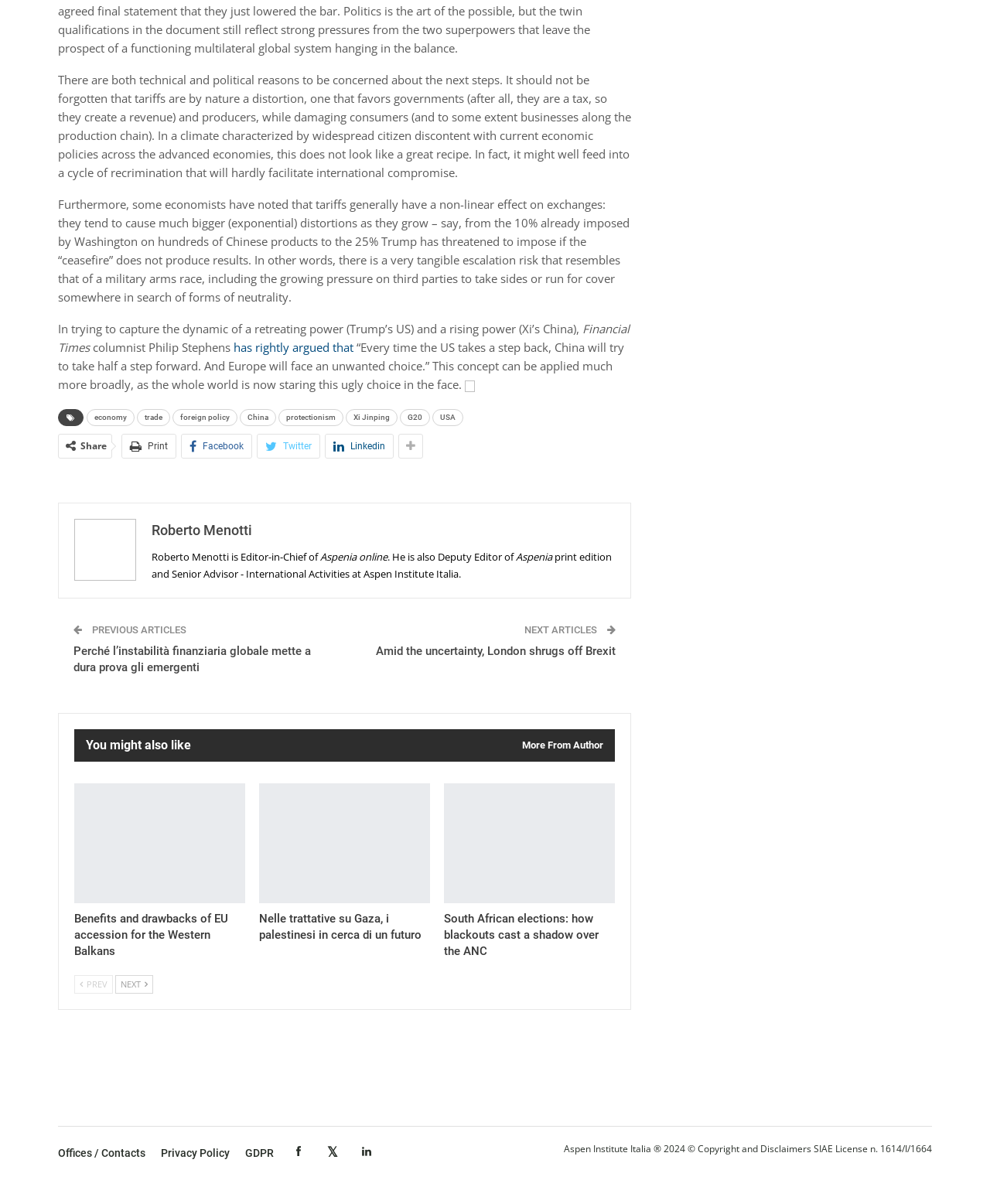Respond with a single word or phrase to the following question:
What are the topics related to the article?

economy, trade, foreign policy, China, protectionism, Xi Jinping, G20, USA